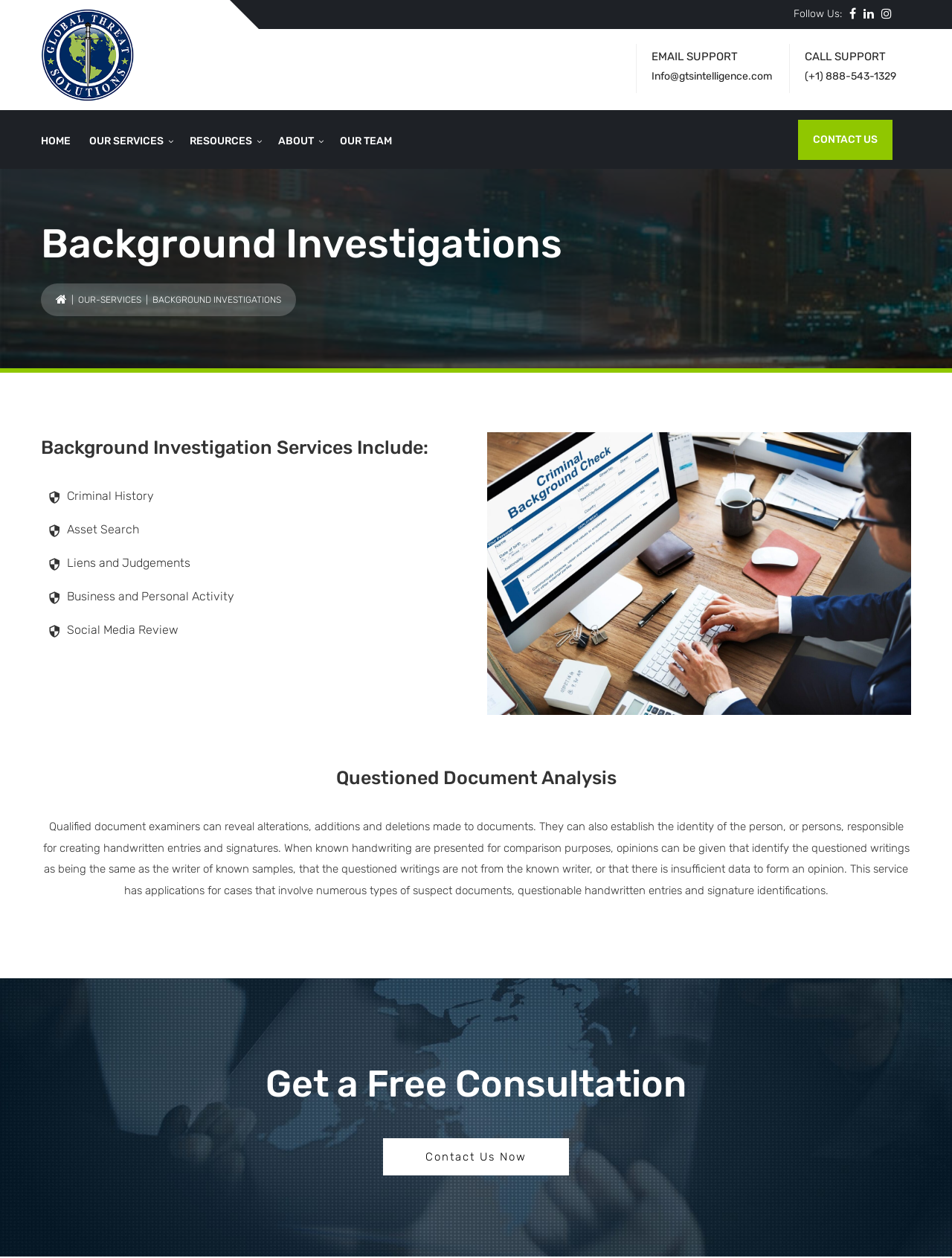Find the bounding box coordinates of the element to click in order to complete this instruction: "Contact us via email". The bounding box coordinates must be four float numbers between 0 and 1, denoted as [left, top, right, bottom].

[0.684, 0.055, 0.811, 0.065]